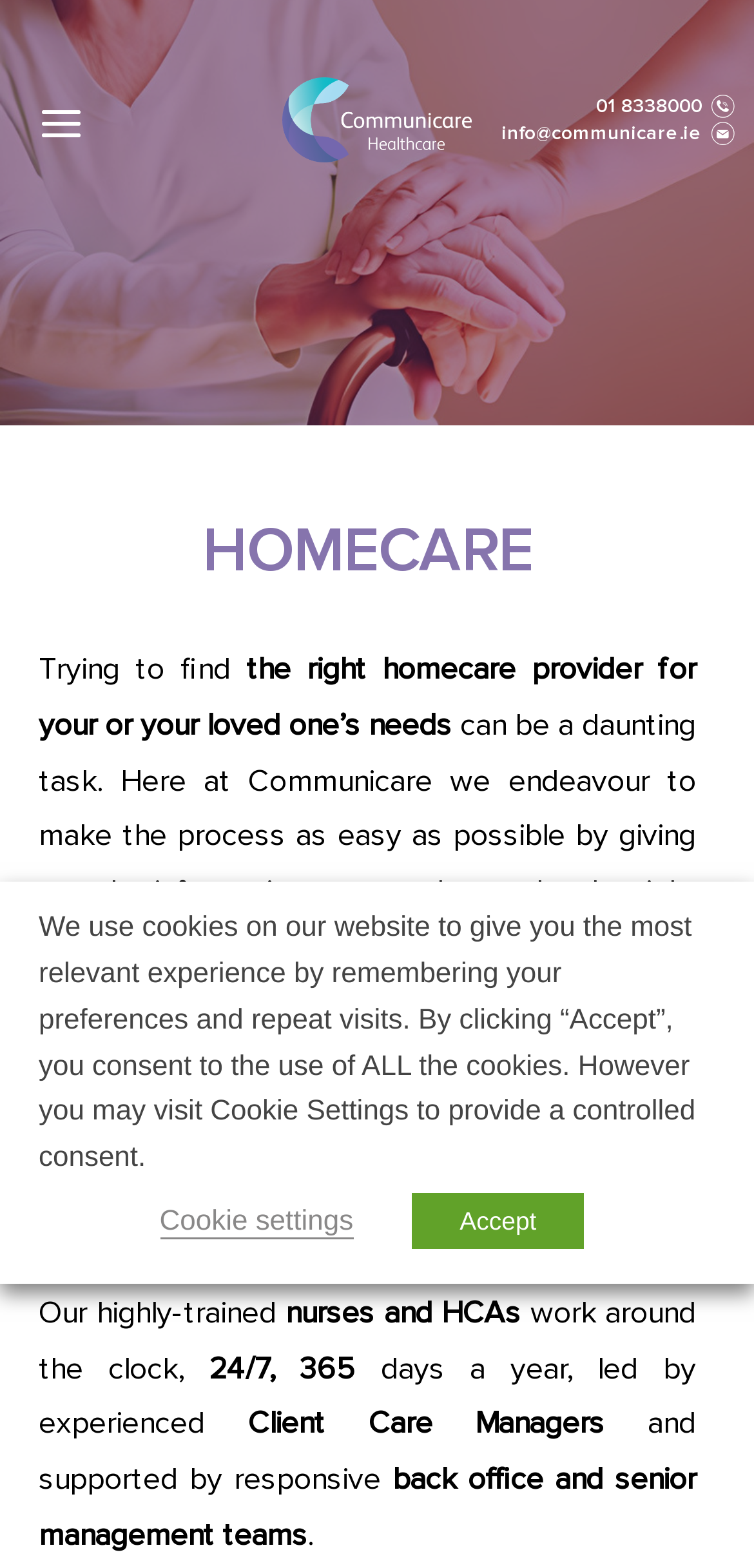Reply to the question with a single word or phrase:
What type of support does Communicare provide?

person-centred community-based support